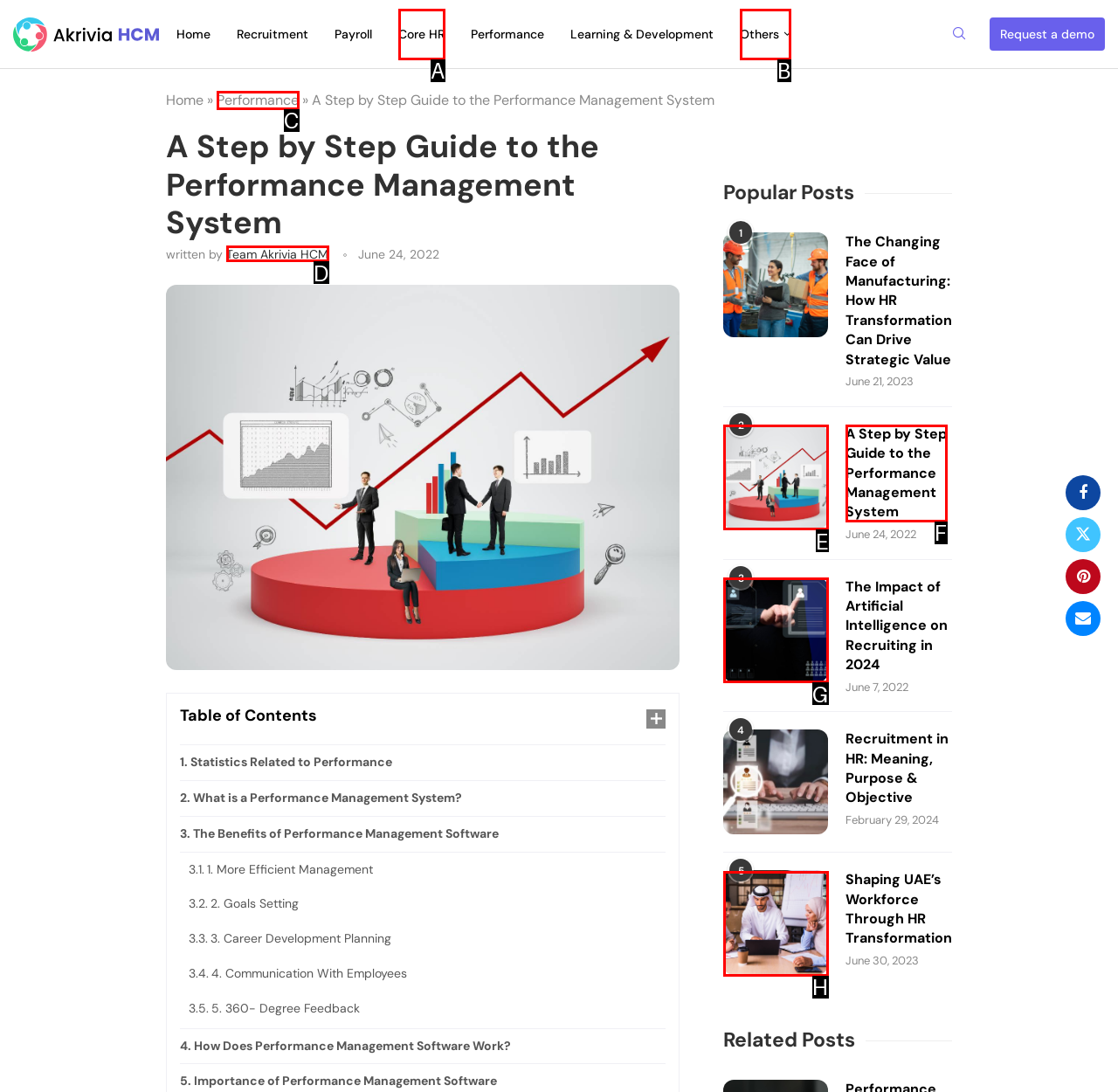Identify the HTML element that corresponds to the following description: Core HR. Provide the letter of the correct option from the presented choices.

A